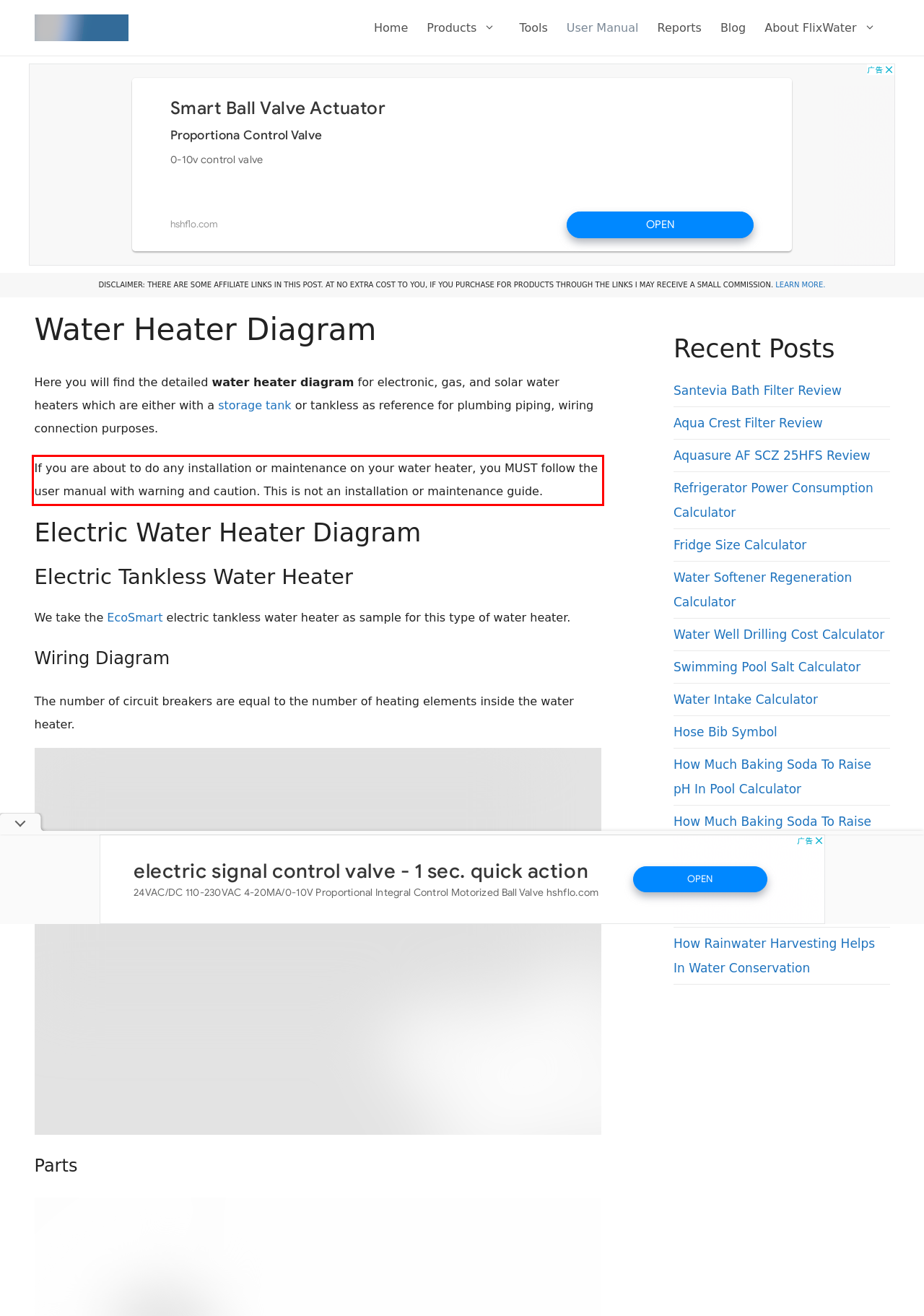Please extract the text content within the red bounding box on the webpage screenshot using OCR.

If you are about to do any installation or maintenance on your water heater, you MUST follow the user manual with warning and caution. This is not an installation or maintenance guide.